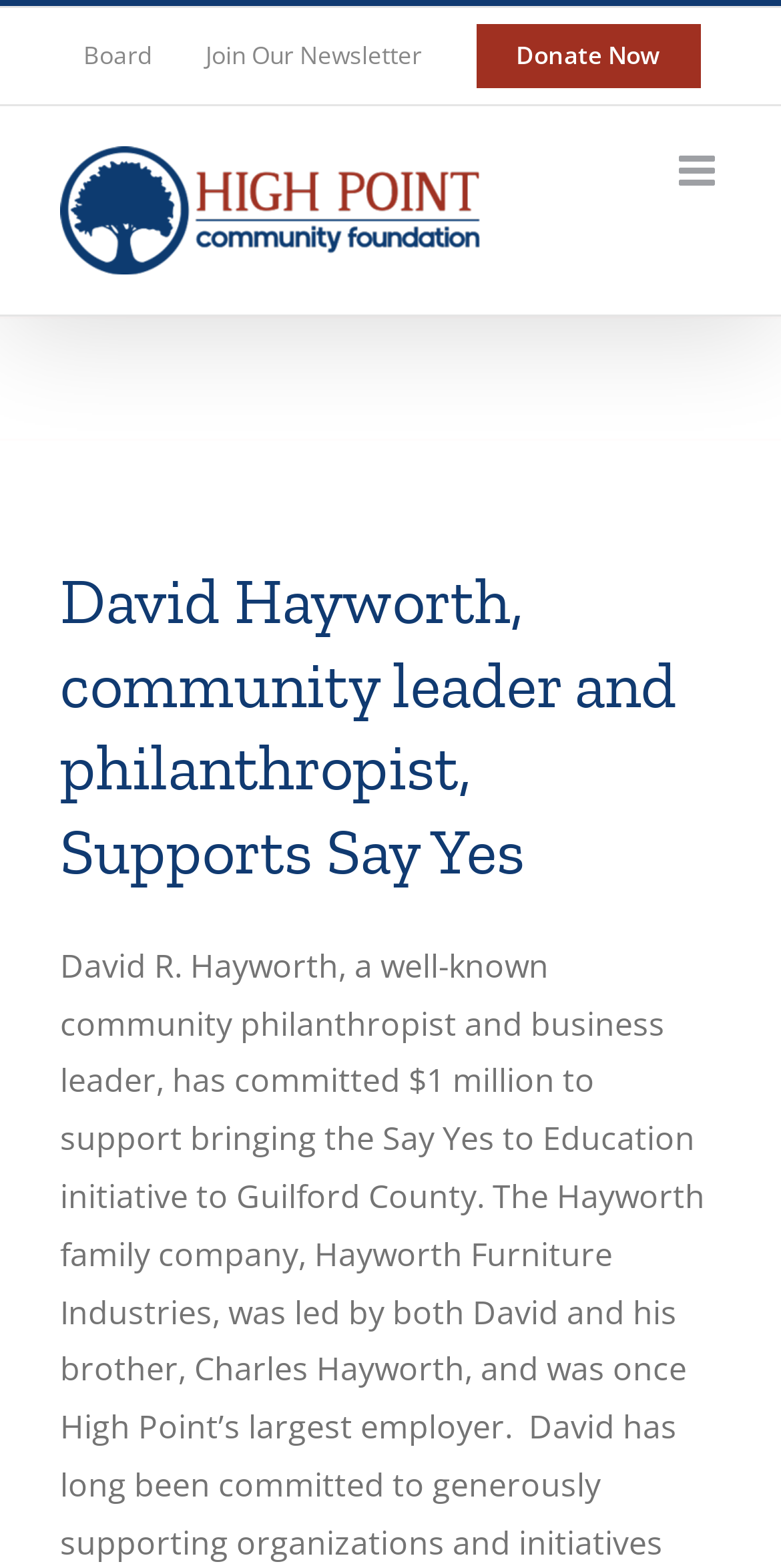Provide a comprehensive caption for the webpage.

The webpage is about David R. Hayworth, a community philanthropist and business leader, who has committed $1 million to support the Say Yes to Education initiative in Guilford County. 

At the top of the page, there is a navigation menu with three links: "Board", "Join Our Newsletter", and "Donate Now", aligned horizontally across the page. 

To the left of the navigation menu, there is the High Point Community Foundation logo, which is also a link. 

Below the navigation menu, there is a page title bar with a heading that reads "David Hayworth, community leader and philanthropist, Supports Say Yes". 

Under the heading, there is a paragraph of text that summarizes David R. Hayworth's commitment to the Say Yes to Education initiative.